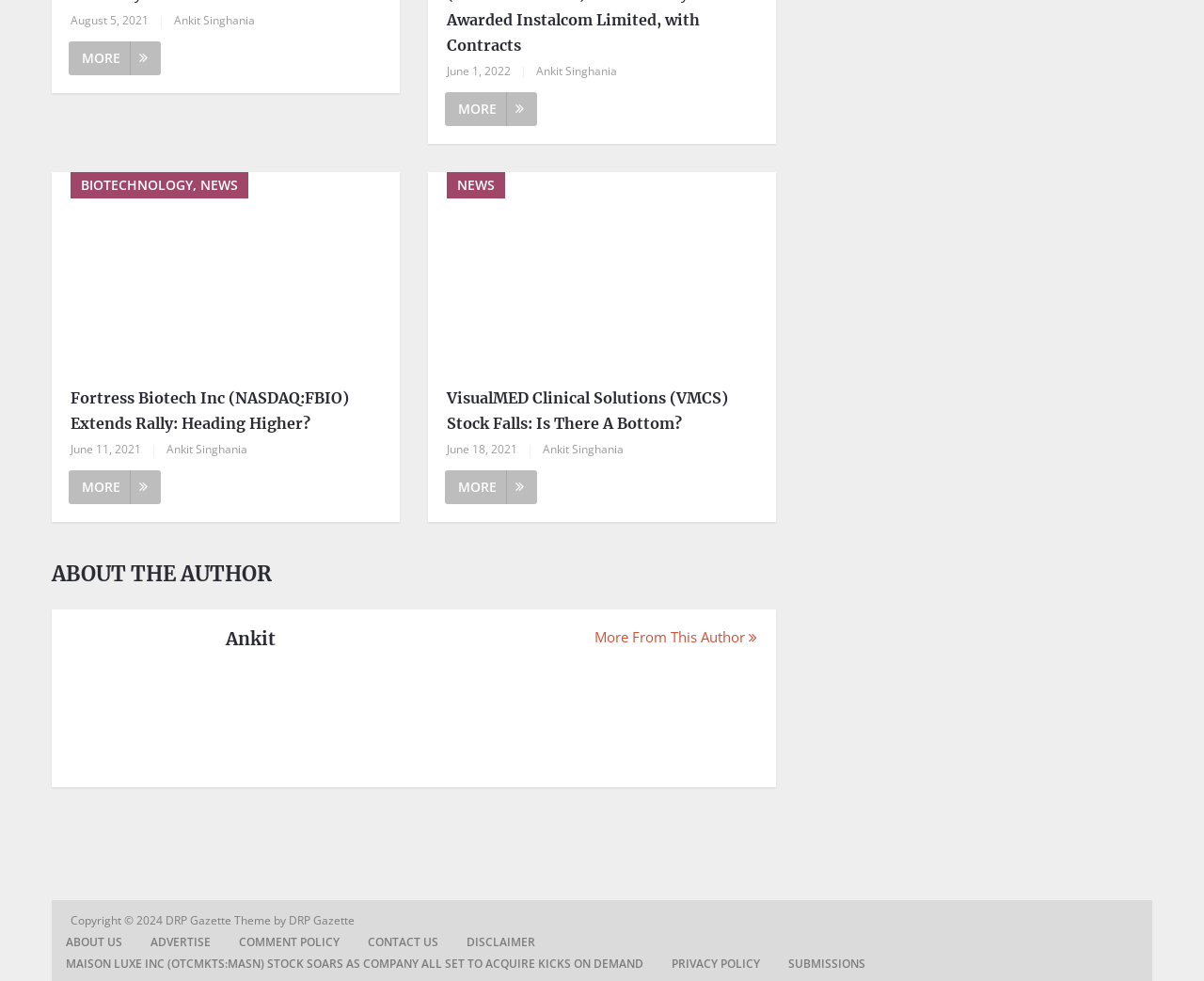Identify the bounding box coordinates of the clickable section necessary to follow the following instruction: "Visit the ABOUT US page". The coordinates should be presented as four float numbers from 0 to 1, i.e., [left, top, right, bottom].

[0.043, 0.949, 0.113, 0.971]